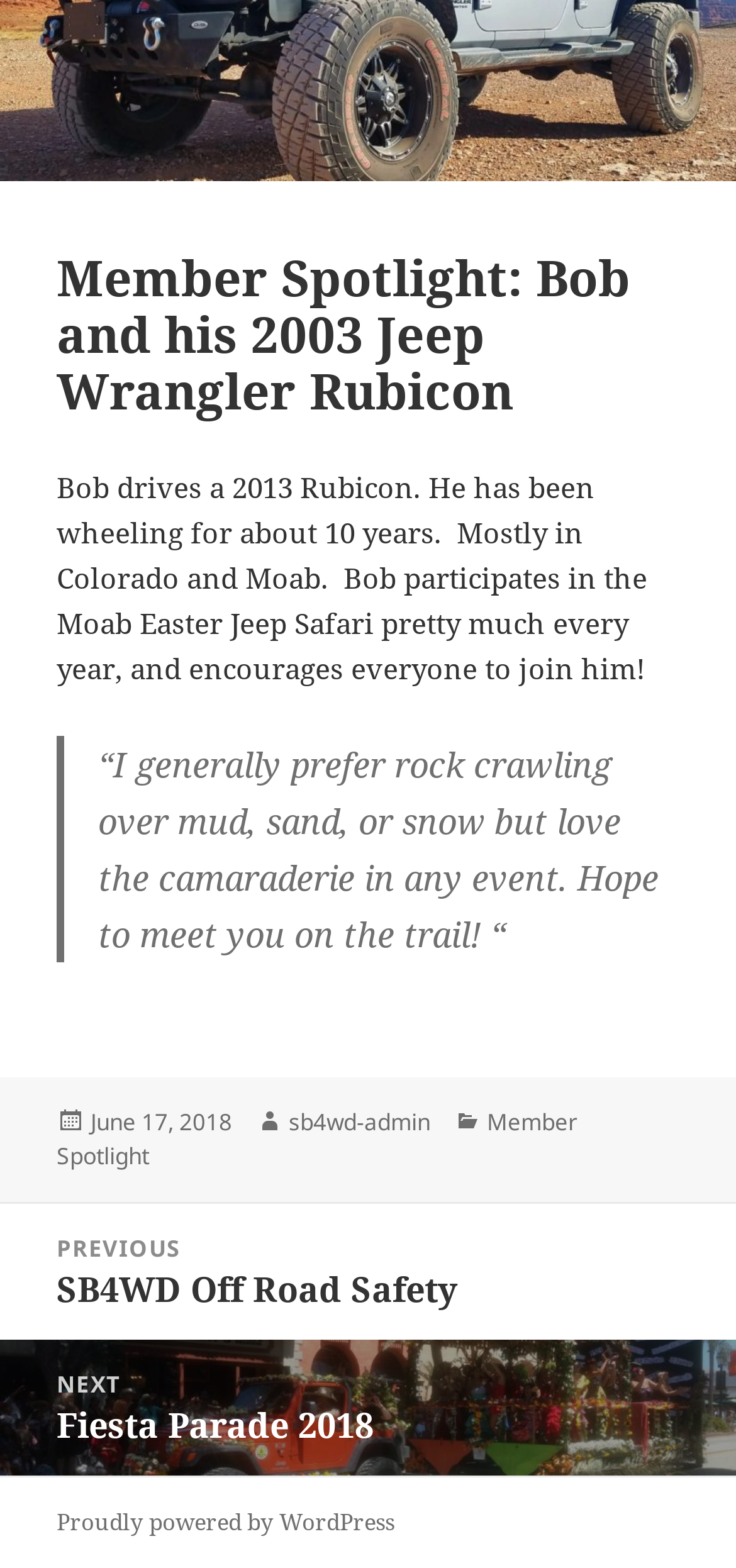Using the format (top-left x, top-left y, bottom-right x, bottom-right y), provide the bounding box coordinates for the described UI element. All values should be floating point numbers between 0 and 1: Healthcare

None